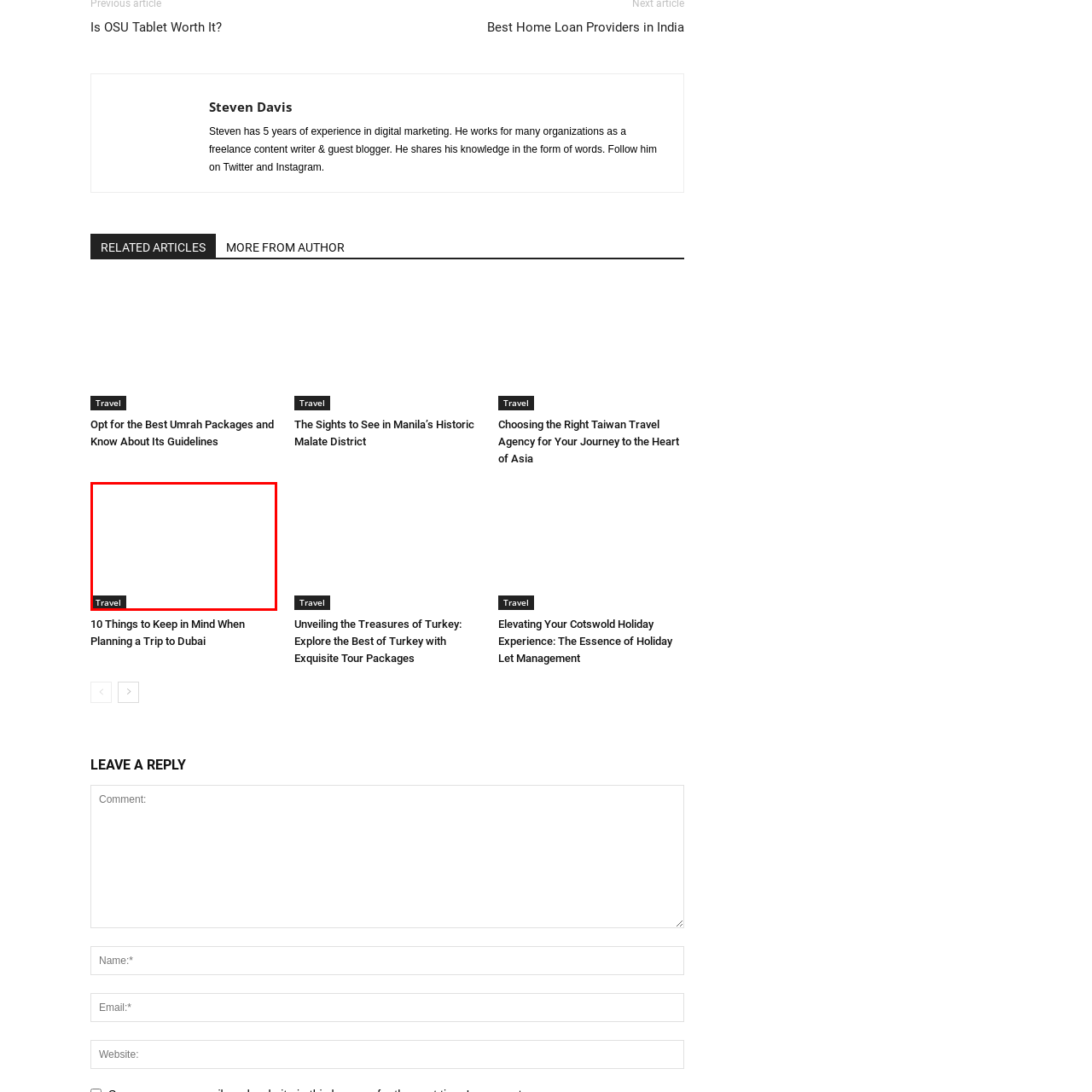What is the focus of the article?
View the image encased in the red bounding box and respond with a detailed answer informed by the visual information.

The article focuses on travel preparation, highlighting key themes related to planning a trip to Dubai, including cultural insights, logistics, and must-see attractions within the city, as indicated by the title and the context of the article.